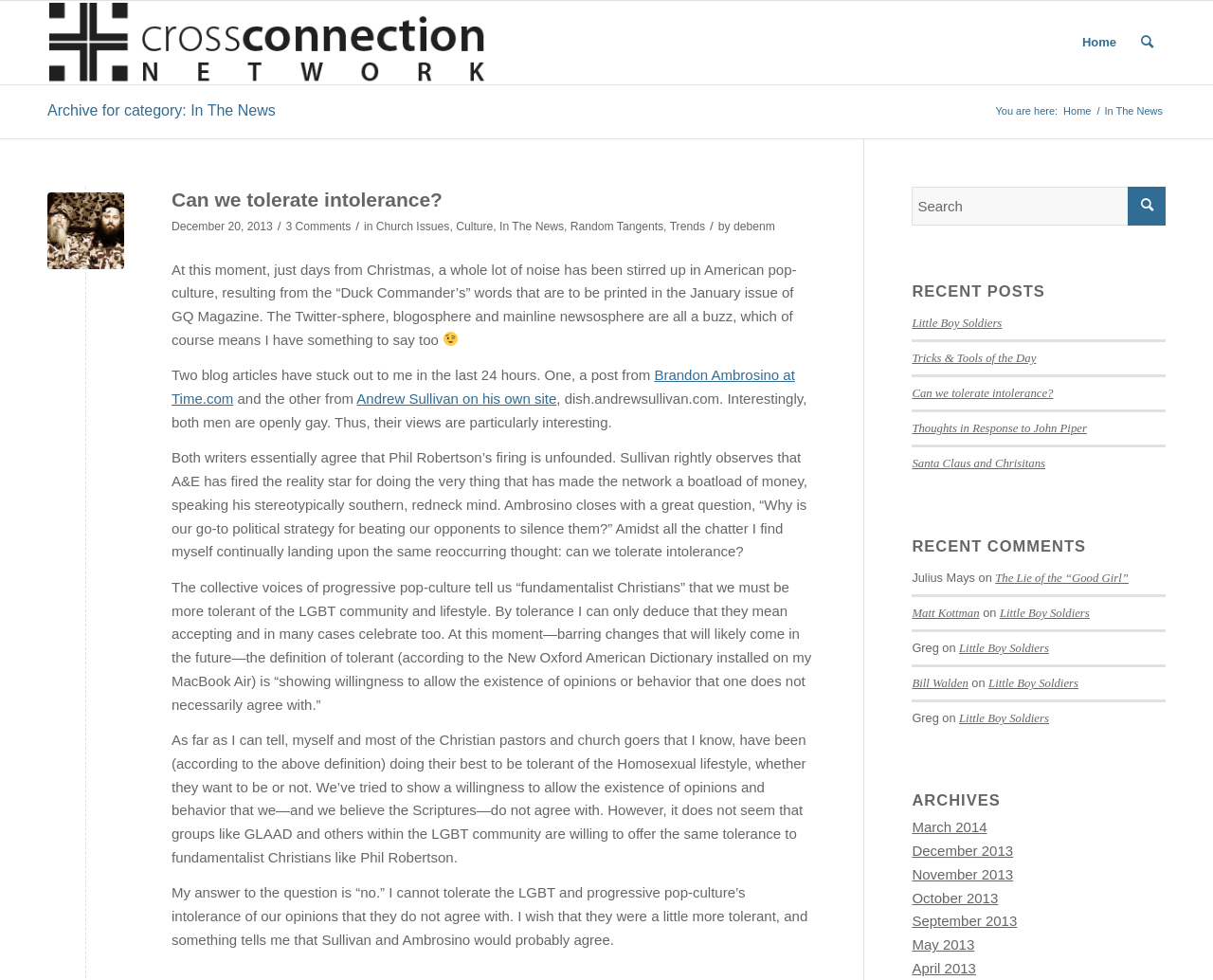Give a concise answer of one word or phrase to the question: 
How many comments are there on the post 'Can we tolerate intolerance?'?

3